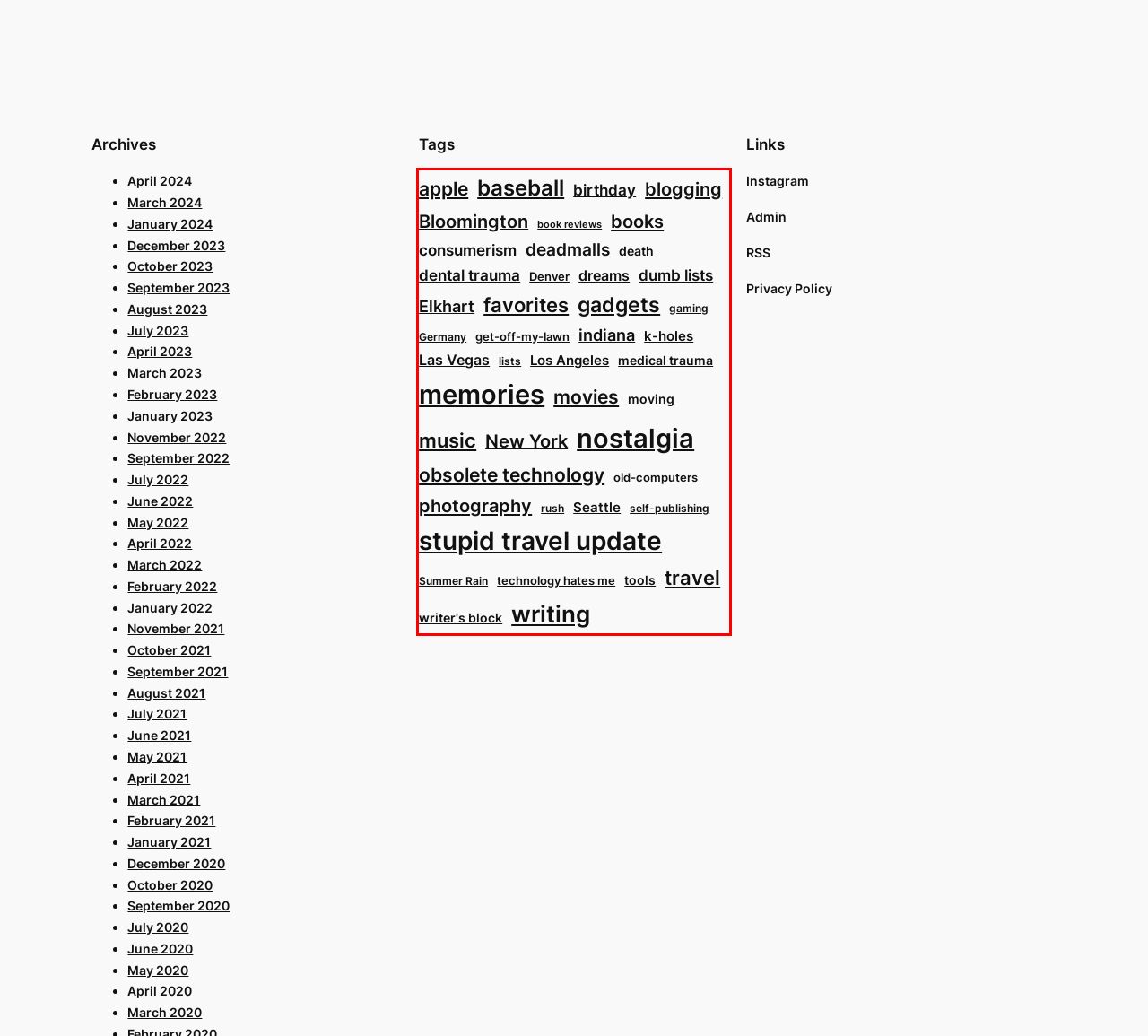Identify the text inside the red bounding box in the provided webpage screenshot and transcribe it.

apple baseball birthday blogging Bloomington book reviews books consumerism deadmalls death dental trauma Denver dreams dumb lists Elkhart favorites gadgets gaming Germany get-off-my-lawn indiana k-holes Las Vegas lists Los Angeles medical trauma memories movies moving music New York nostalgia obsolete technology old-computers photography rush Seattle self-publishing stupid travel update Summer Rain technology hates me tools travel writer's block writing